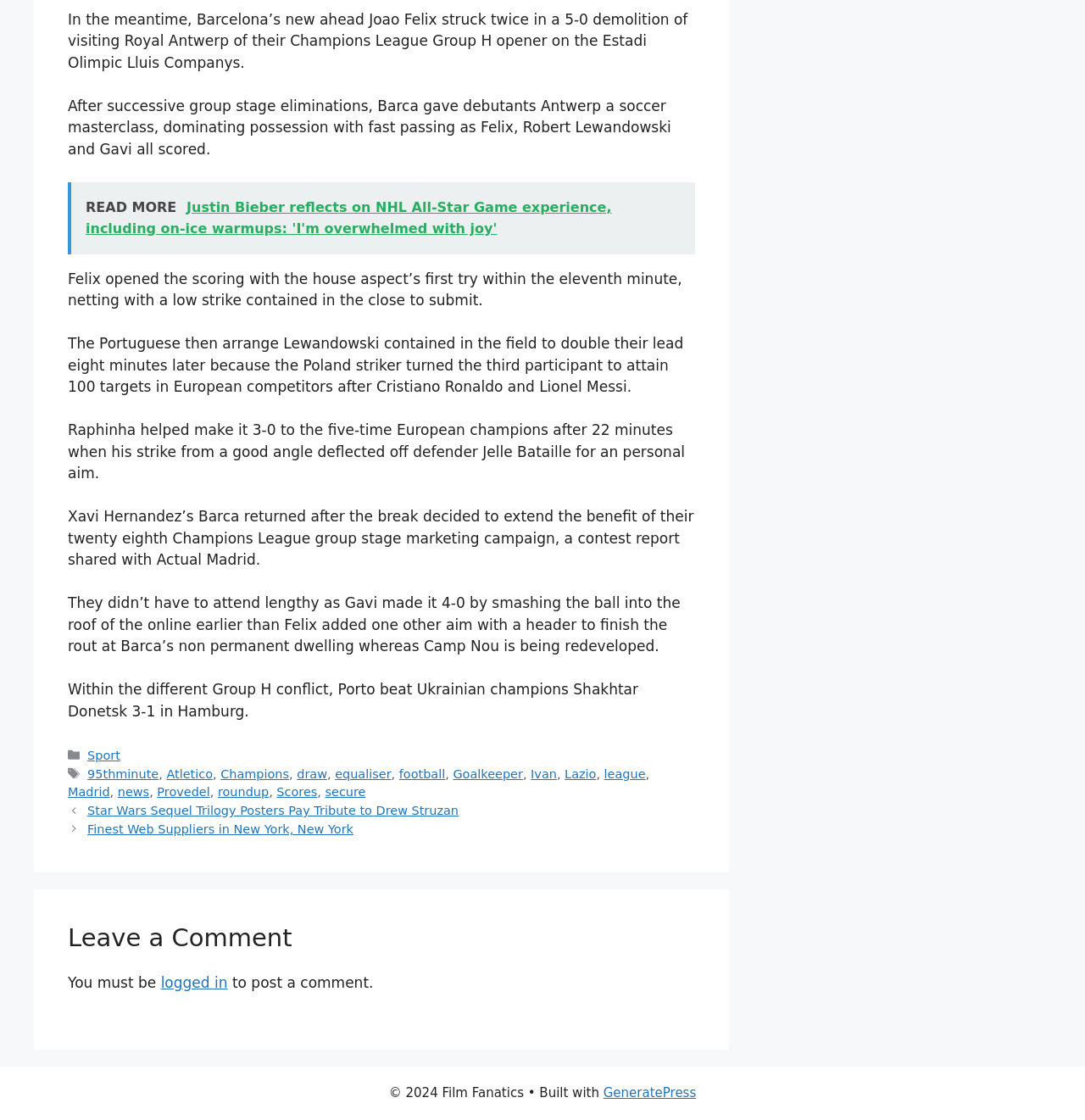Provide your answer to the question using just one word or phrase: What is the name of the stadium where Barcelona played their Champions League Group H opener?

Estadi Olimpic Lluis Companys